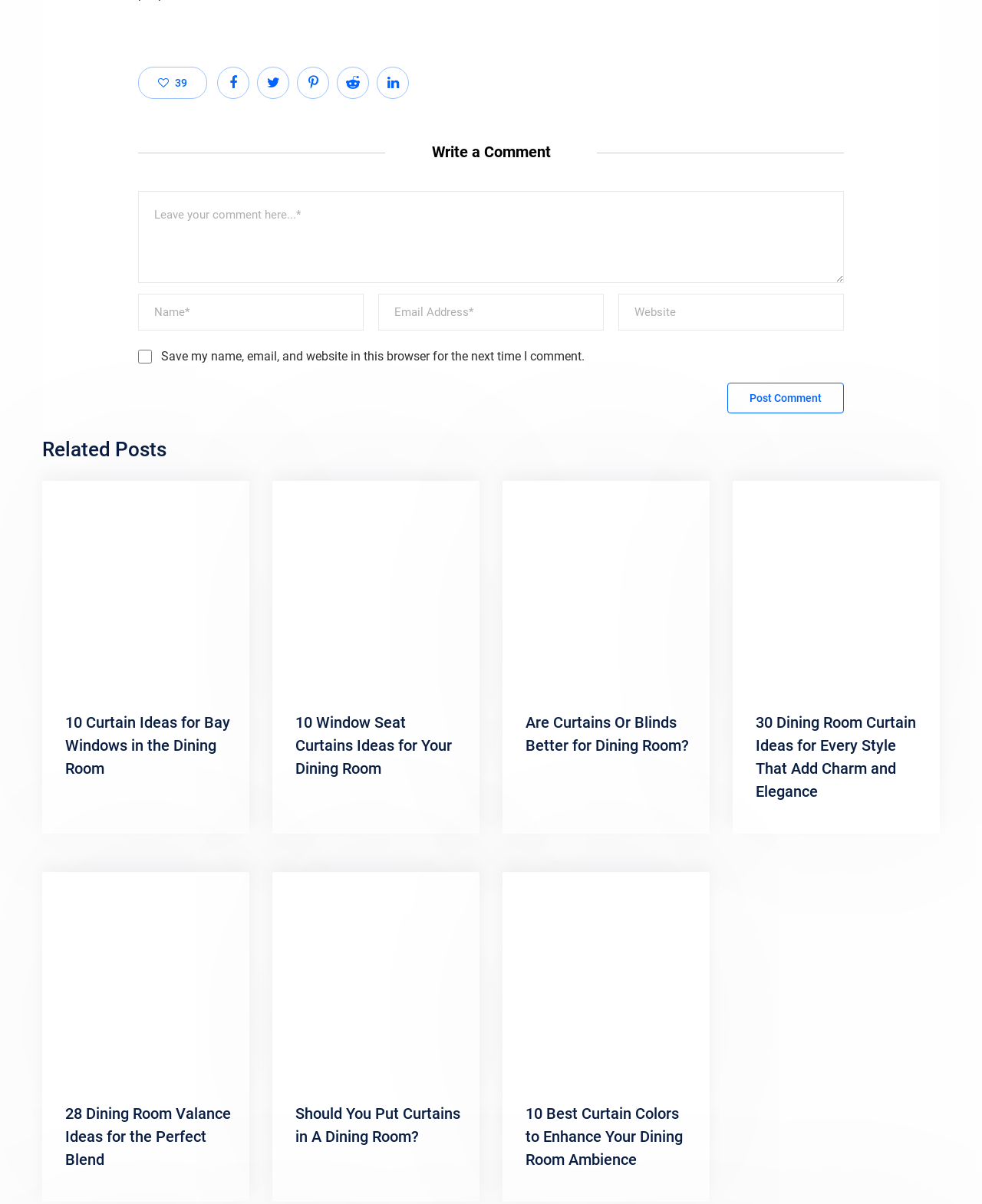Determine the bounding box coordinates for the clickable element to execute this instruction: "Check out 'Bitcoin (BTC)'". Provide the coordinates as four float numbers between 0 and 1, i.e., [left, top, right, bottom].

None